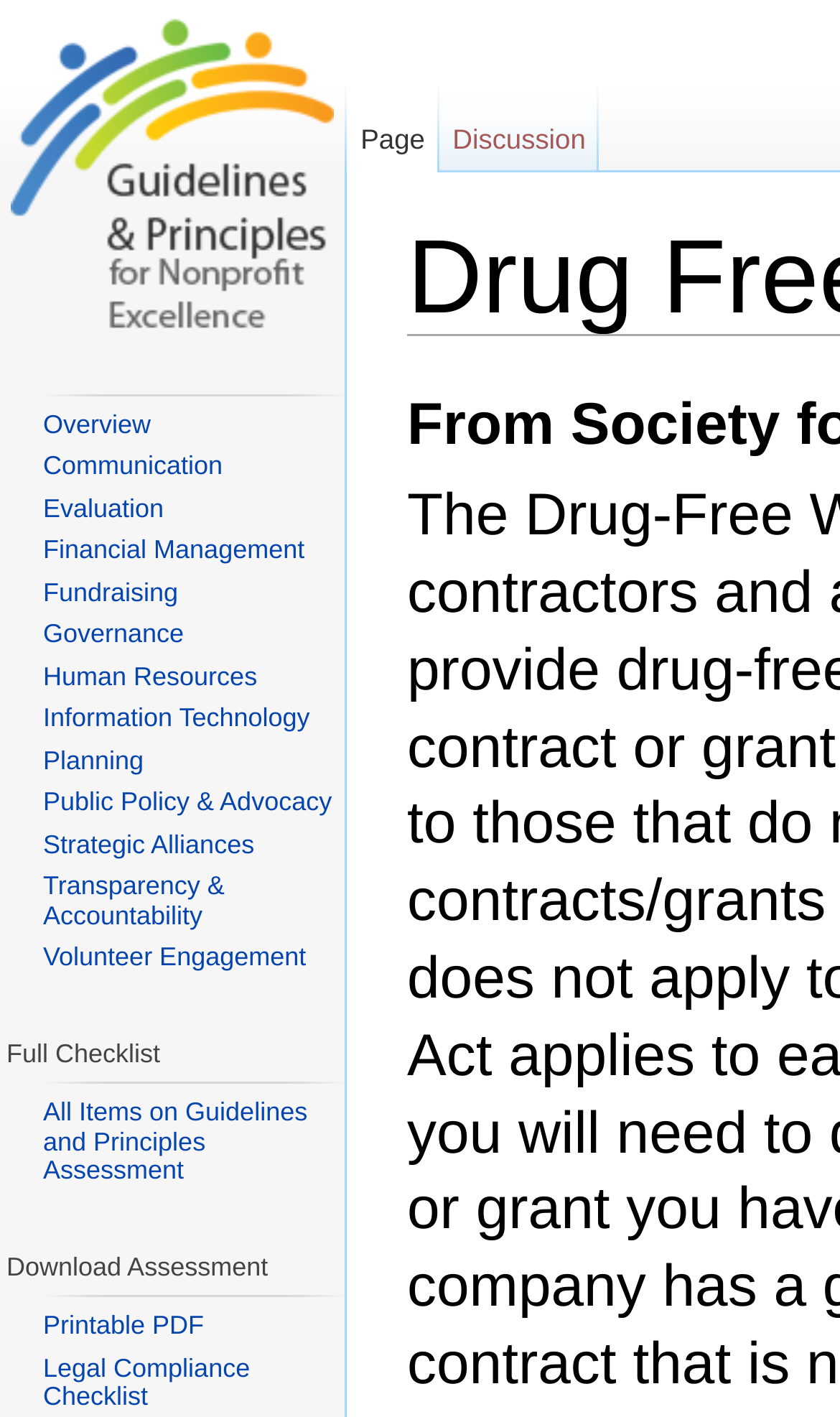From the element description: "Transparency & Accountability", extract the bounding box coordinates of the UI element. The coordinates should be expressed as four float numbers between 0 and 1, in the order [left, top, right, bottom].

[0.051, 0.614, 0.267, 0.656]